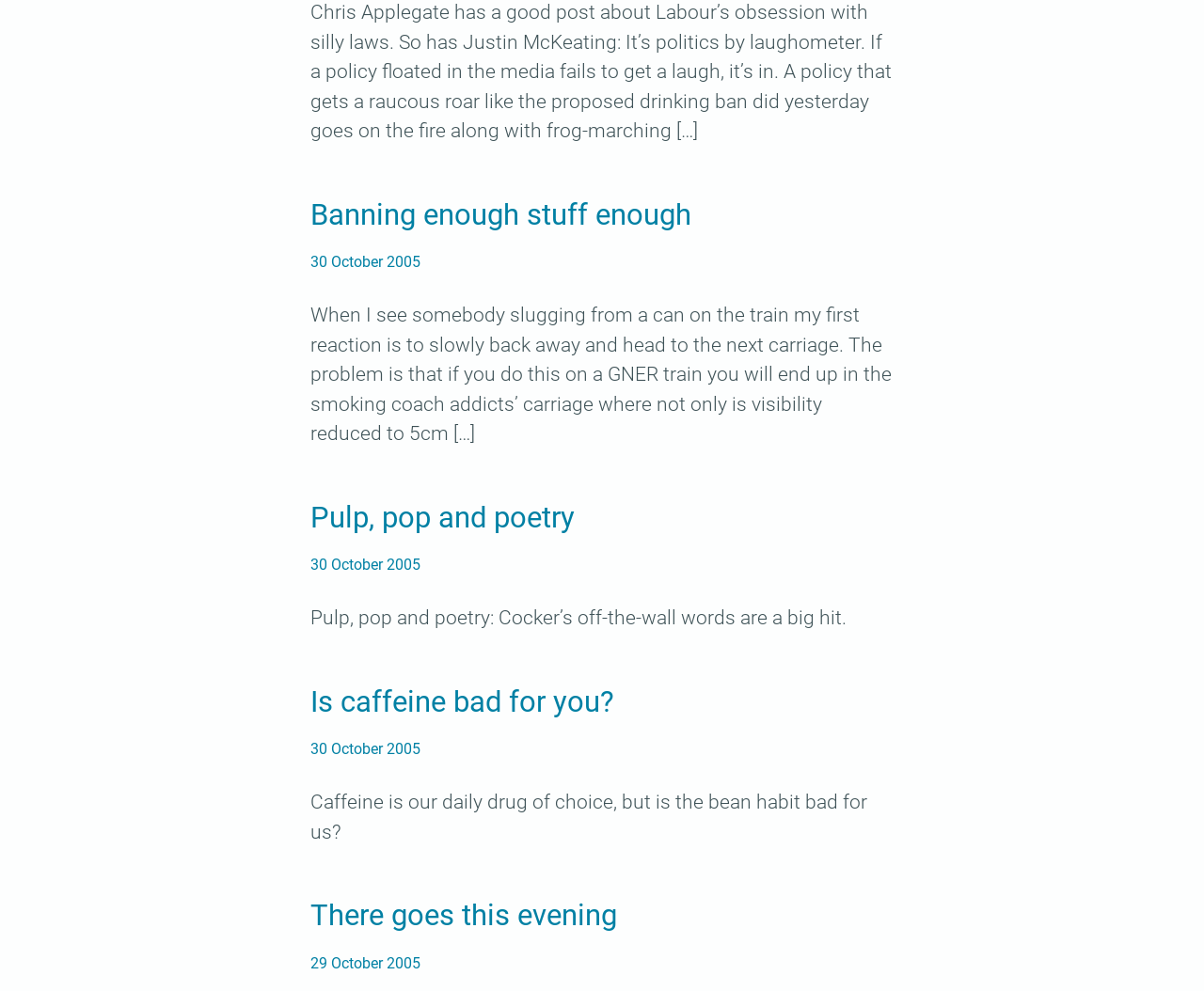Provide the bounding box coordinates for the UI element described in this sentence: "There goes this evening". The coordinates should be four float values between 0 and 1, i.e., [left, top, right, bottom].

[0.258, 0.906, 0.512, 0.941]